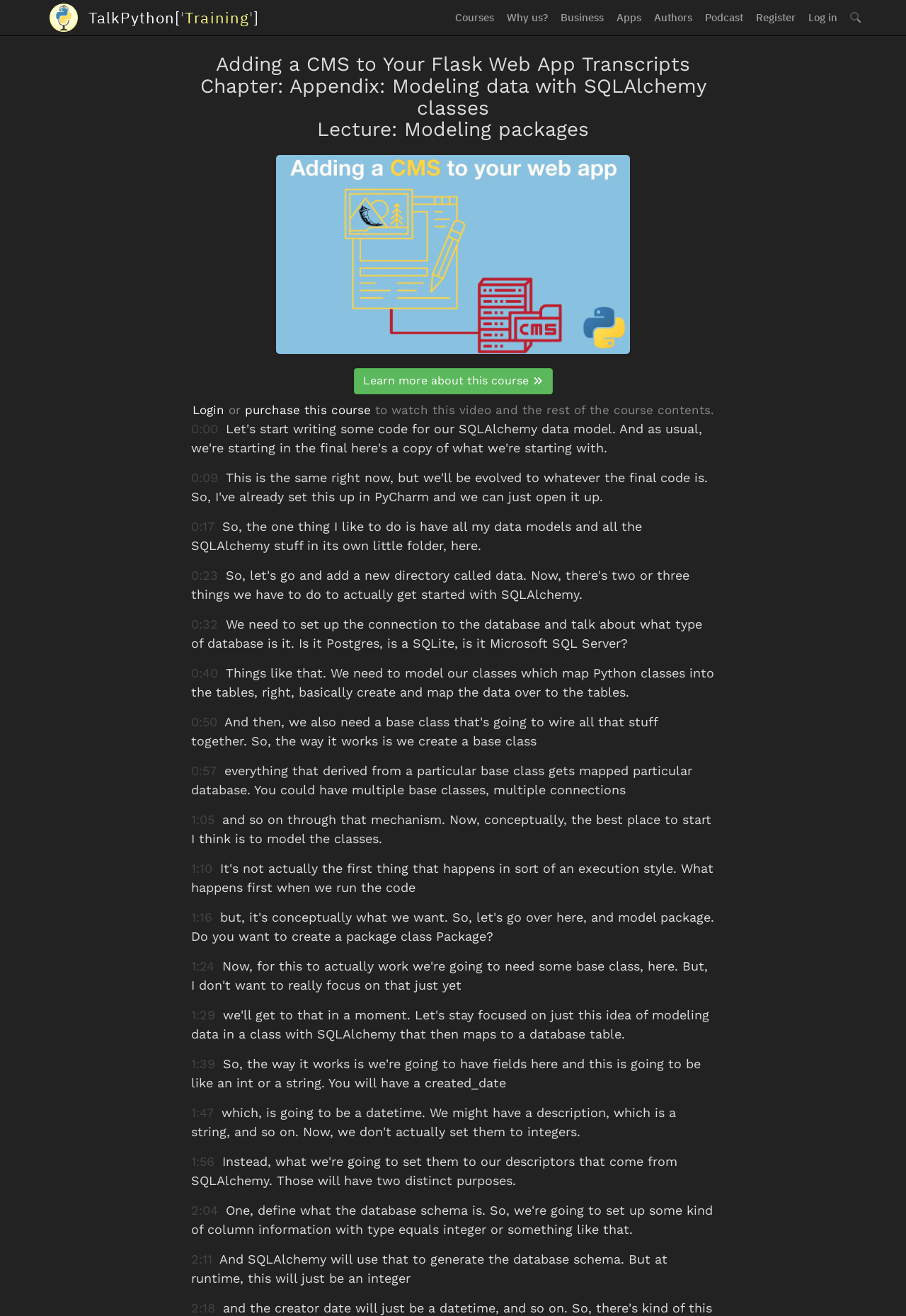Please find the bounding box for the UI component described as follows: "parent_node: TalkPython['Training']".

[0.043, 0.0, 0.098, 0.027]